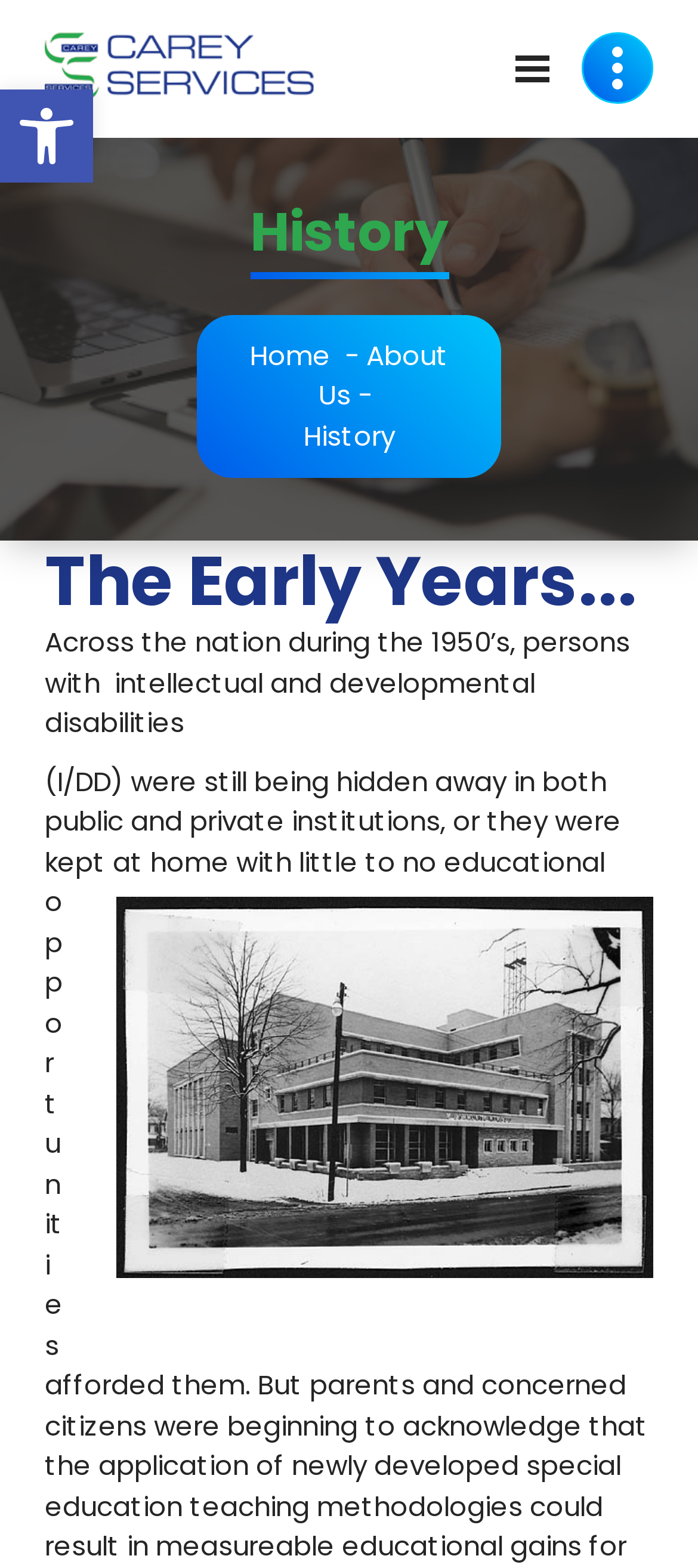What is the time period mentioned in the main content?
Using the image as a reference, answer the question in detail.

The main content of the webpage mentions the 1950s as the time period when people with intellectual and developmental disabilities were being hidden away in institutions or kept at home with little to no education.